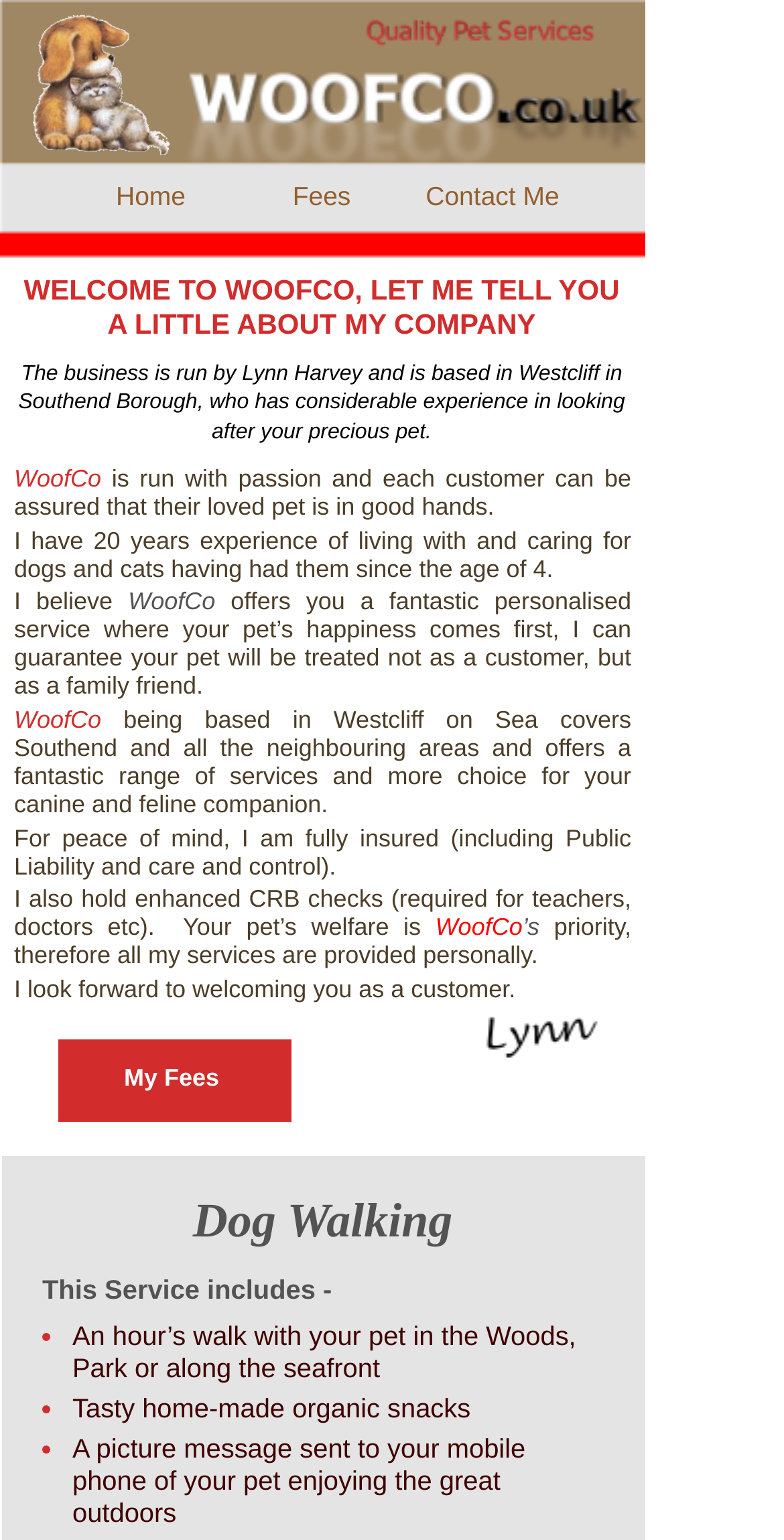What is the location of WoofCo?
Using the image as a reference, answer the question with a short word or phrase.

Westcliff on Sea